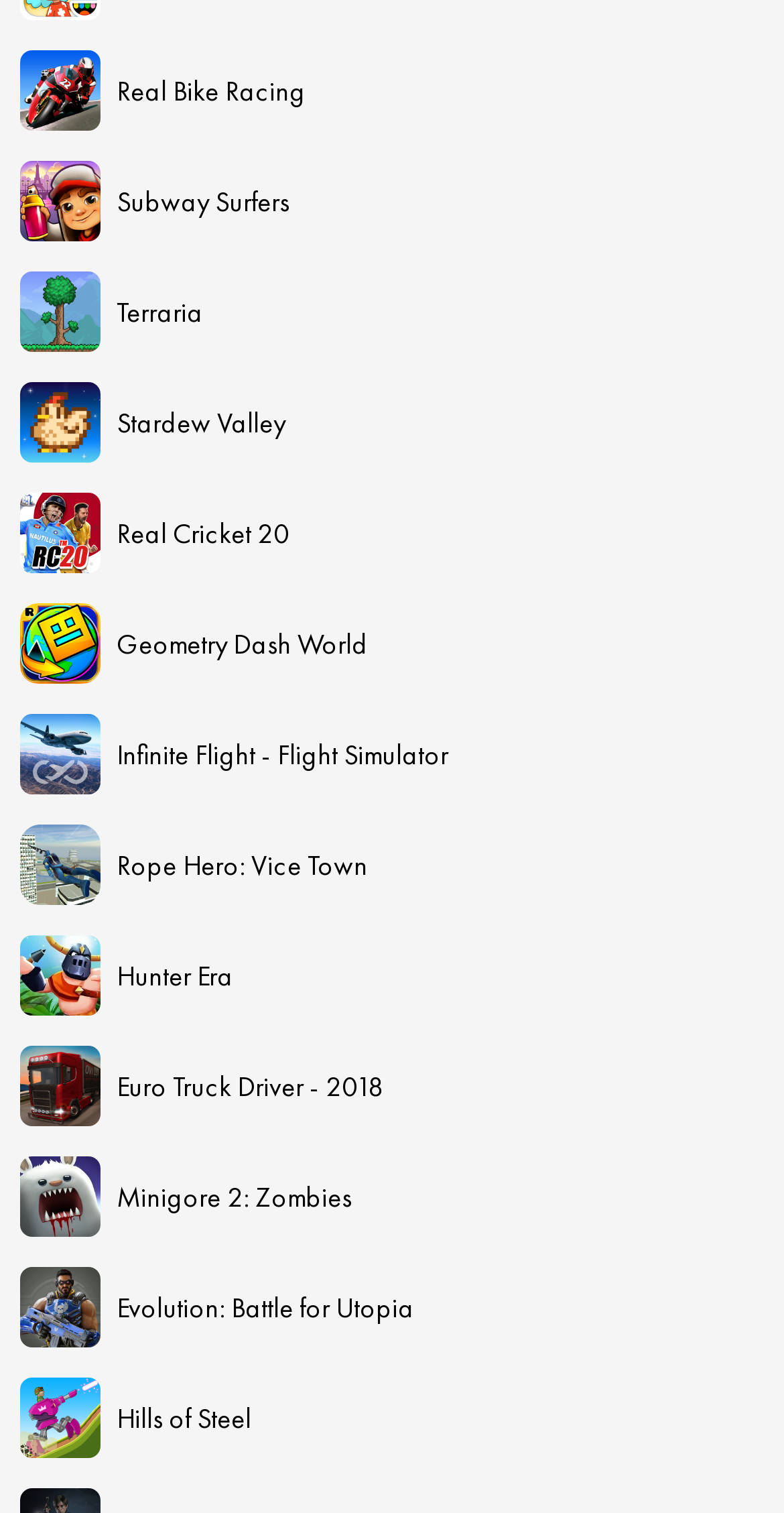Give the bounding box coordinates for this UI element: "Euro Truck Driver - 2018". The coordinates should be four float numbers between 0 and 1, arranged as [left, top, right, bottom].

[0.026, 0.692, 0.974, 0.745]